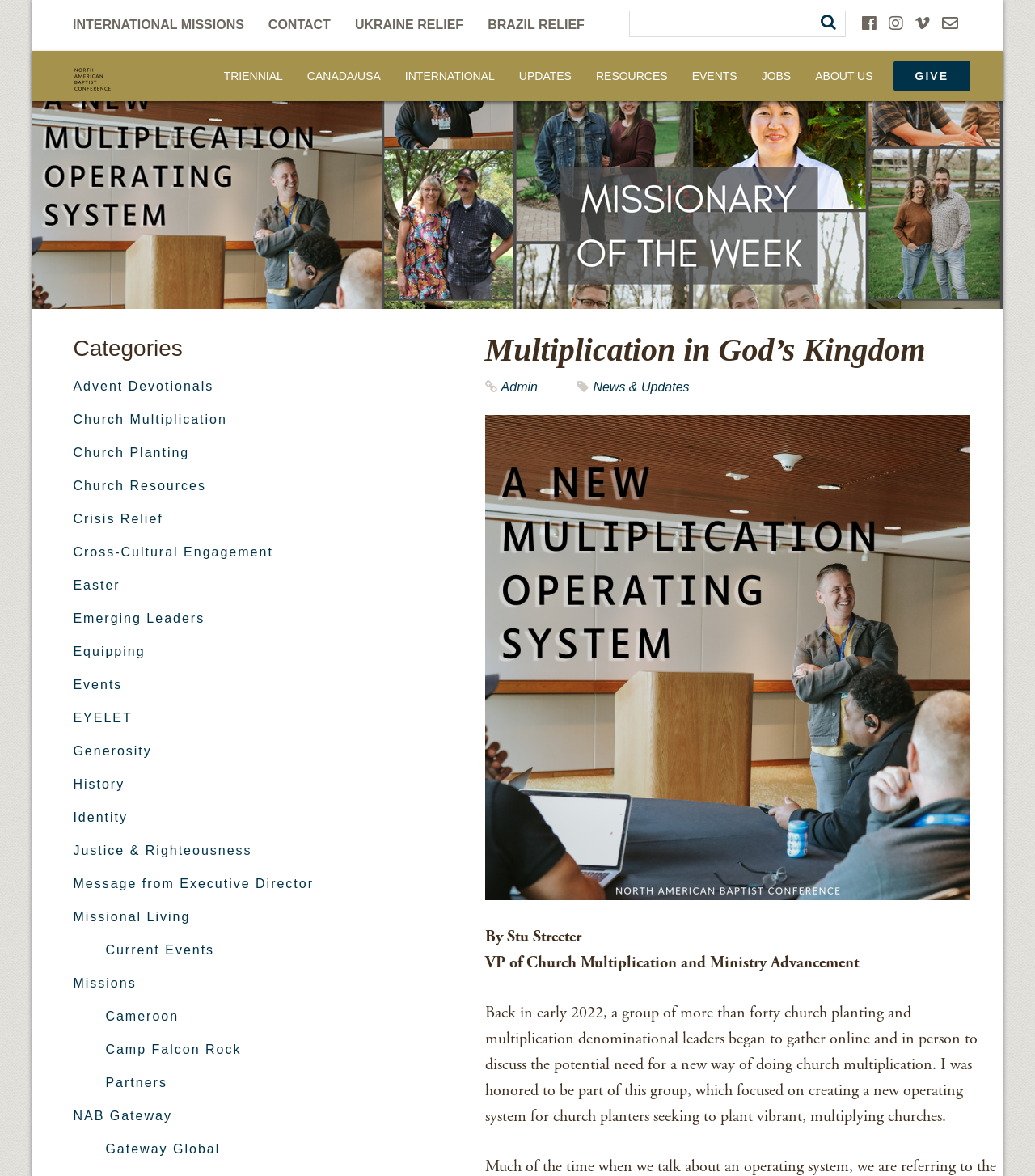How many social media links are present?
Carefully analyze the image and provide a thorough answer to the question.

The social media links are present at the top-right corner of the webpage, and they are represented by icons. There are four social media links, which can be identified by their icons: '', '', '', and ''.